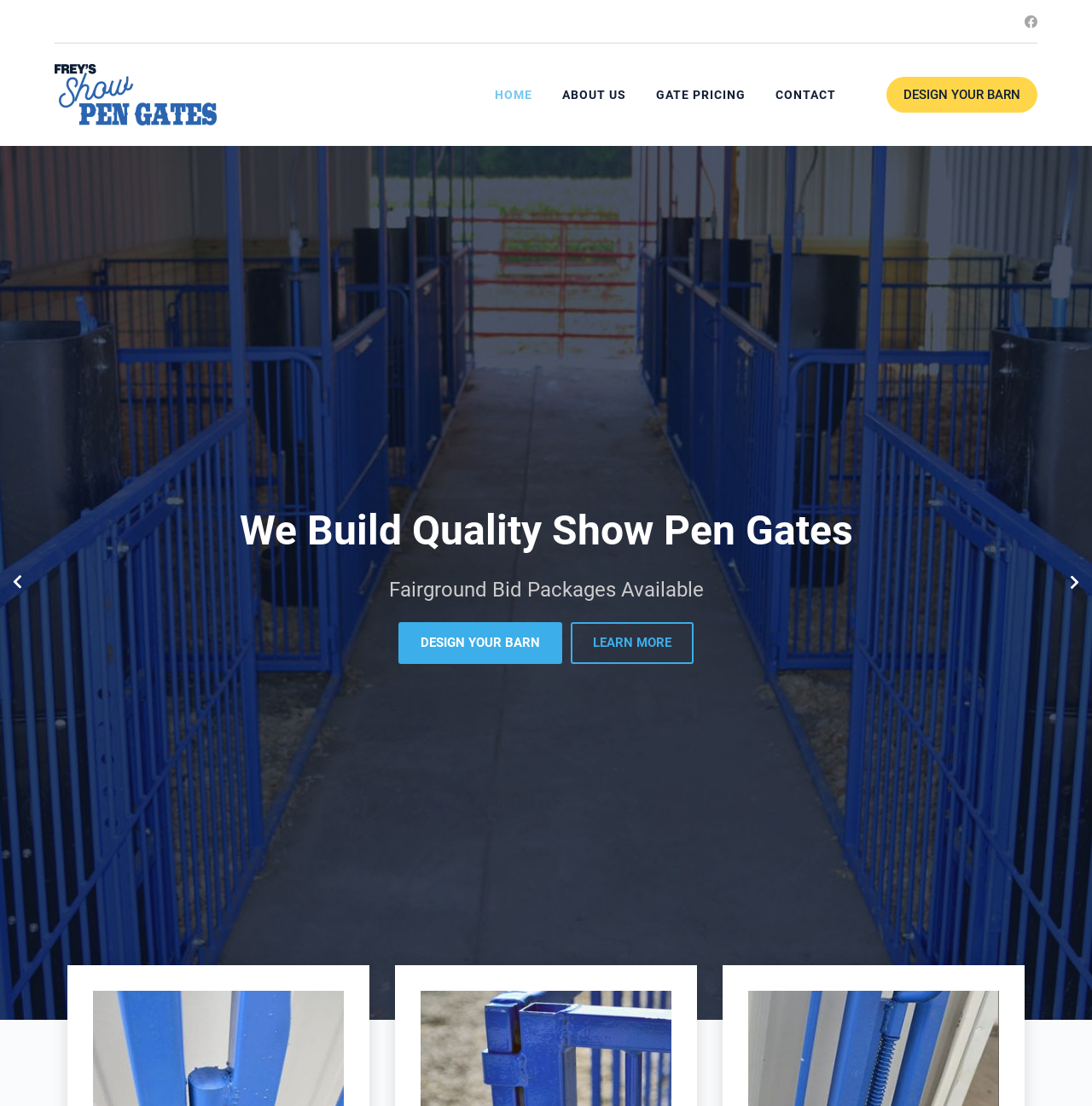Specify the bounding box coordinates of the element's area that should be clicked to execute the given instruction: "Design your barn". The coordinates should be four float numbers between 0 and 1, i.e., [left, top, right, bottom].

[0.812, 0.069, 0.95, 0.102]